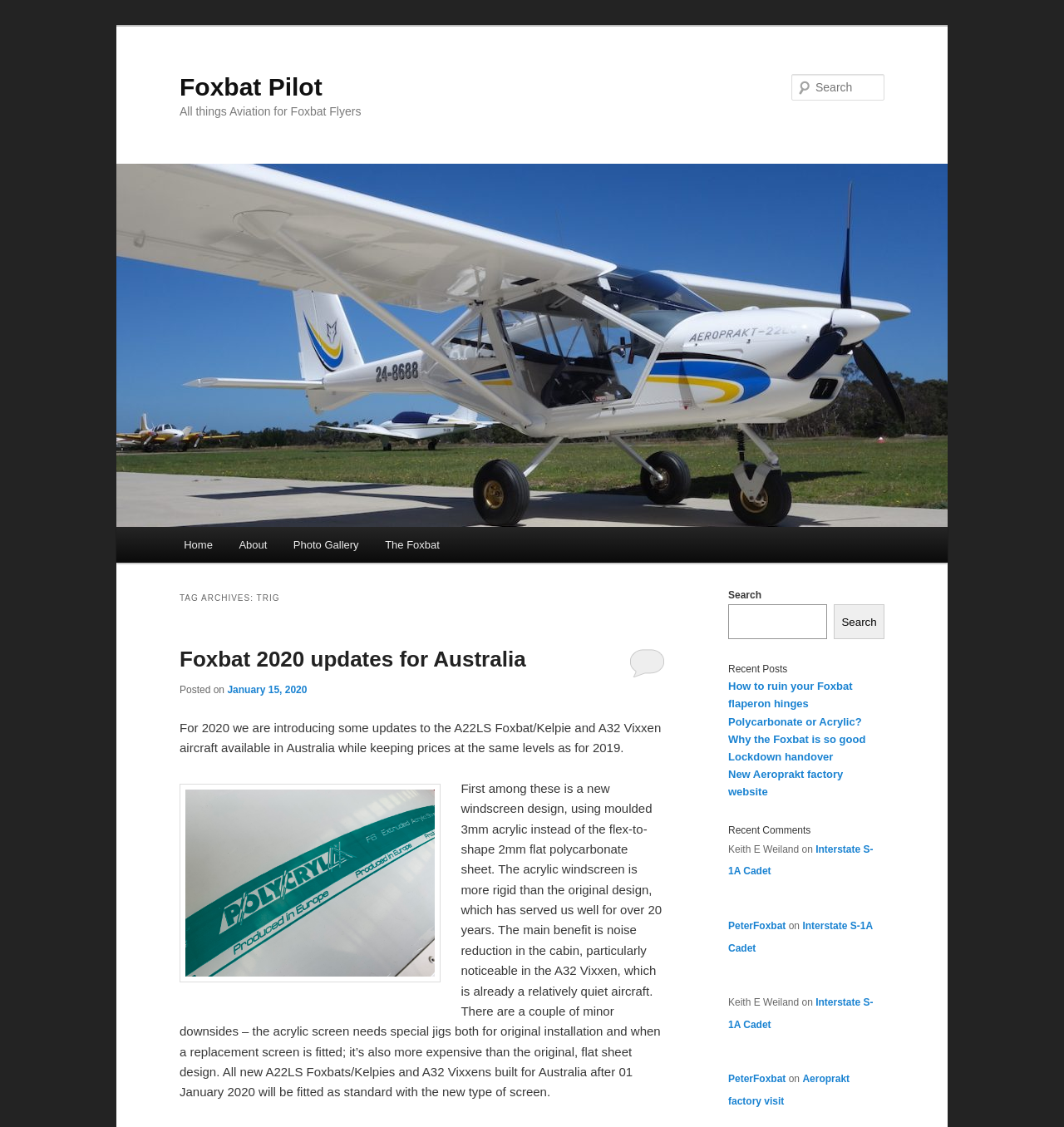What is the type of search function available?
Please give a detailed and thorough answer to the question, covering all relevant points.

The type of search function available can be found in the search section, where there is a textbox with a label 'Search' and a search button, indicating that it is a textbox search function.